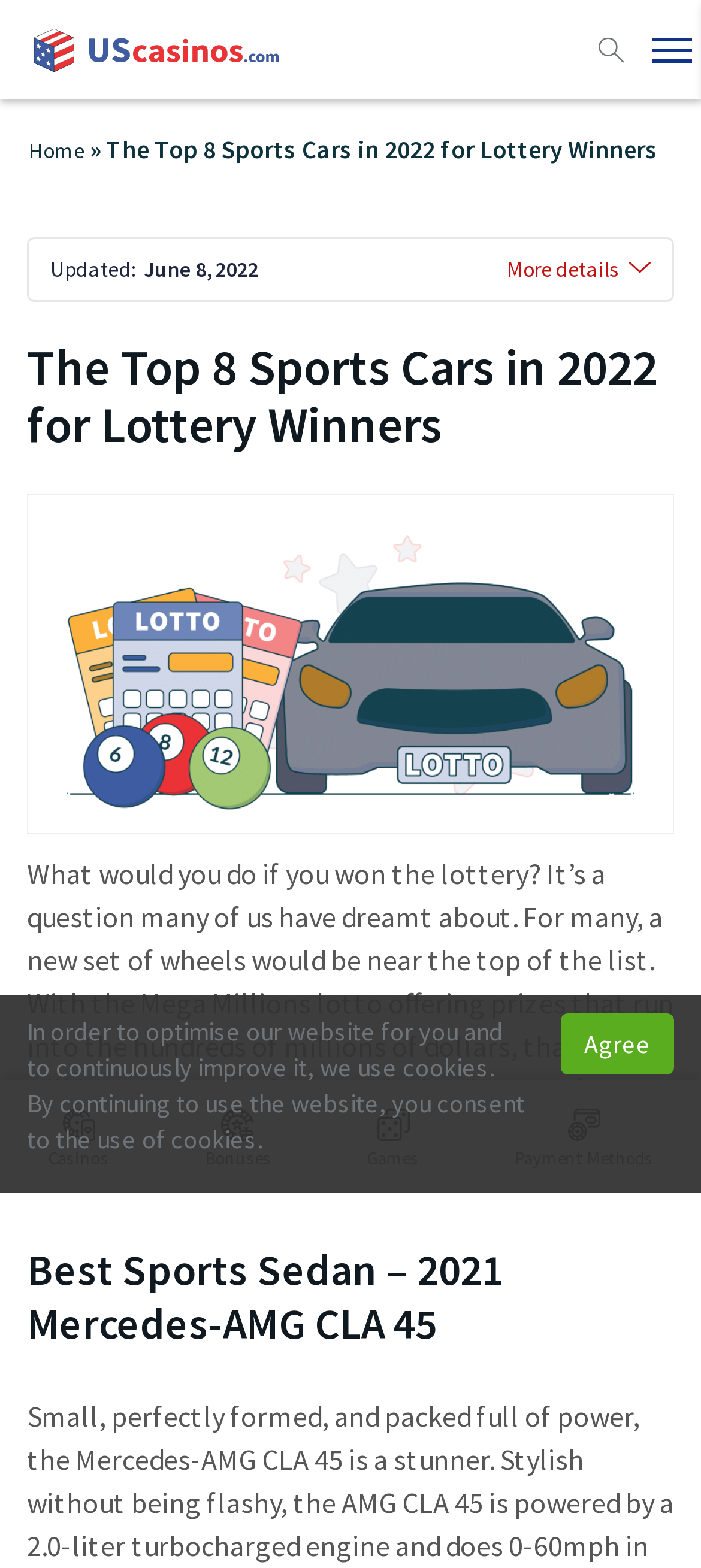Find the coordinates for the bounding box of the element with this description: "name="s" placeholder="Search for"".

[0.072, 0.013, 0.8, 0.052]